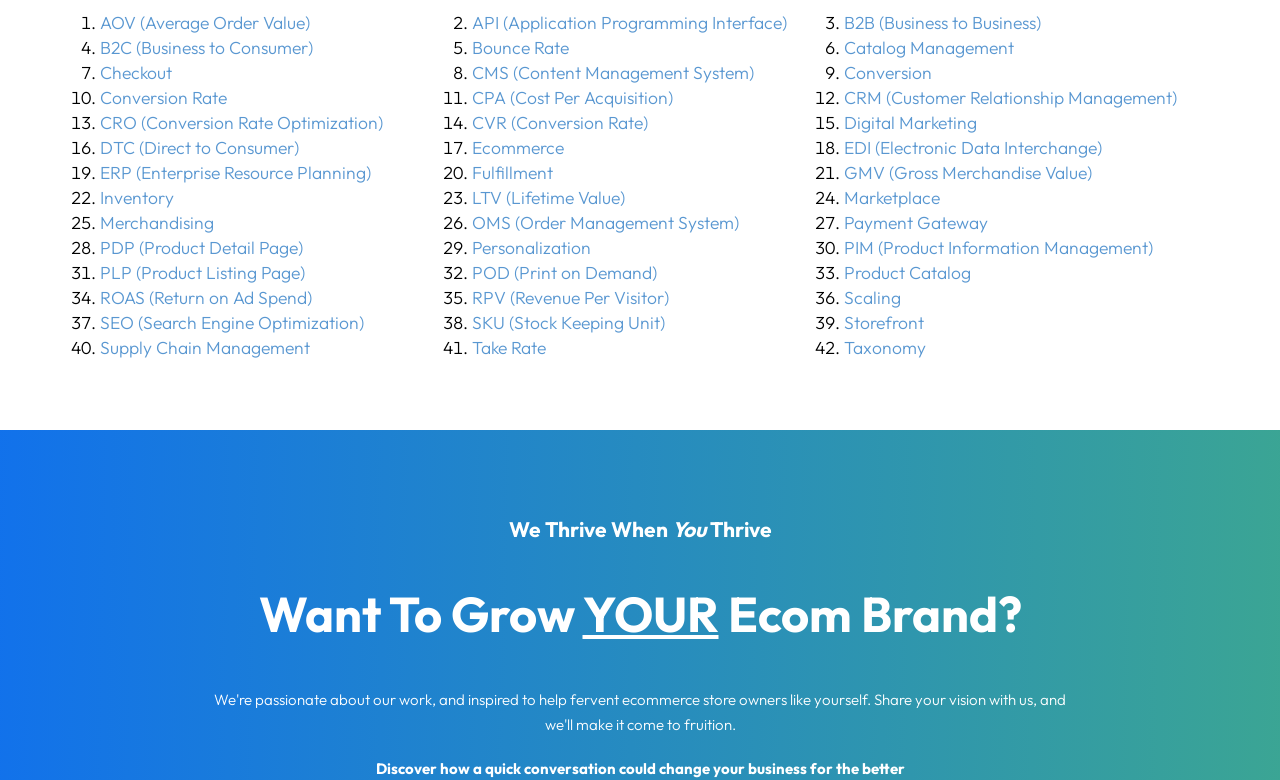How many list markers are there?
Using the visual information from the image, give a one-word or short-phrase answer.

40